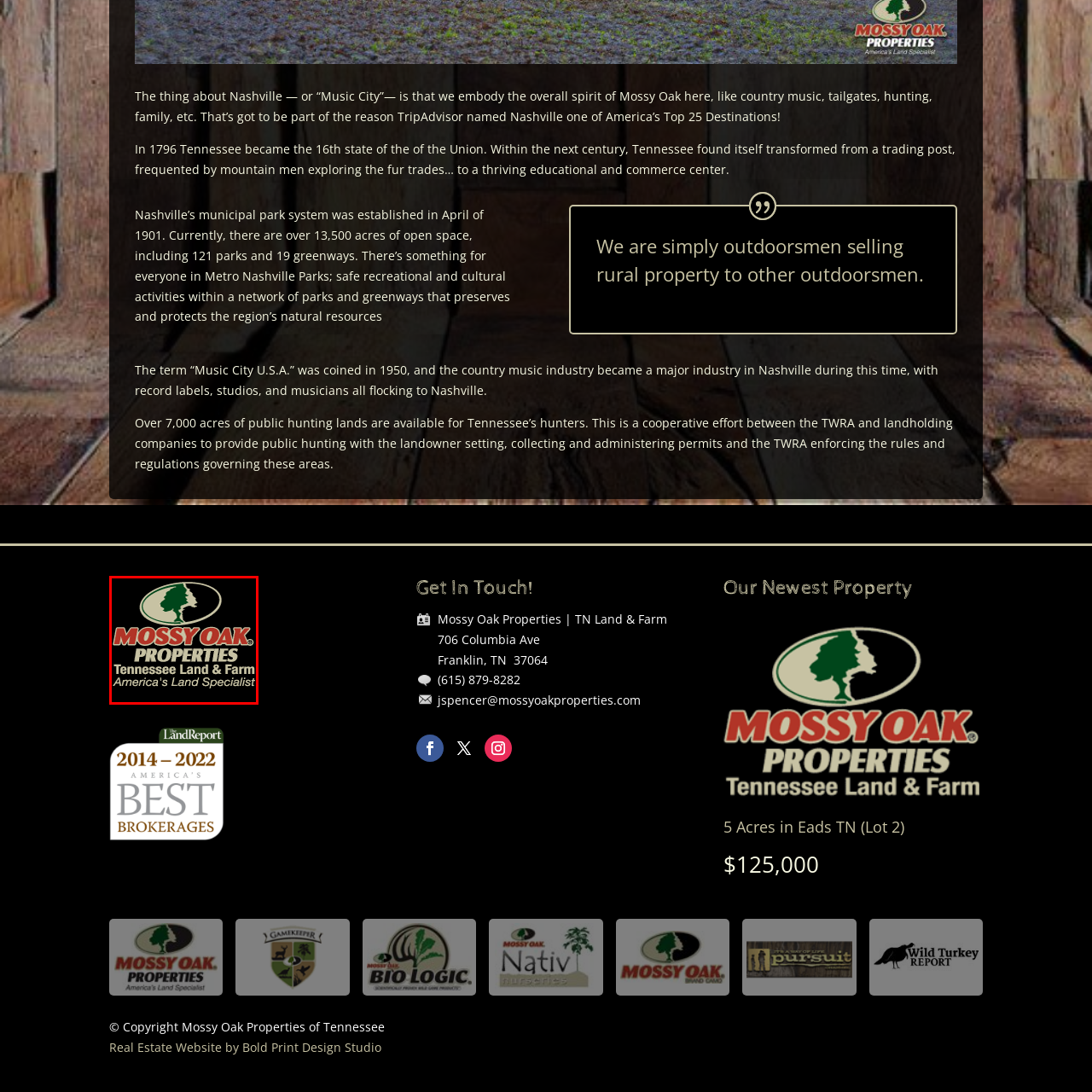View the part of the image marked by the red boundary and provide a one-word or short phrase answer to this question: 
What type of properties does Mossy Oak Properties specialize in?

Tennessee land and farms